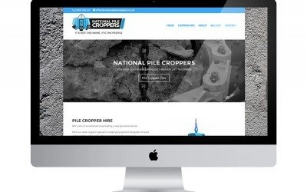List and describe all the prominent features within the image.

The image showcases a computer monitor displaying the homepage of the National Pile Croppers website. The top of the page features a prominent logo for National Pile Croppers, highlighted against a textured gray background that evokes a robust construction theme. Below the logo, the title "NATIONAL PILE CROPPERS" emphasizes the company's focus on specialized equipment for pile cropping. 

The website layout includes sections that feature various links, including one for "Pile Croppers Hire," indicating the services offered by the company. The overall design is clean and modern, reflecting a professional approach to the heavy construction industry, while also inviting visitors to explore their offerings. This visual representation highlights the company’s commitment to quality and accessibility in providing essential contracting services.